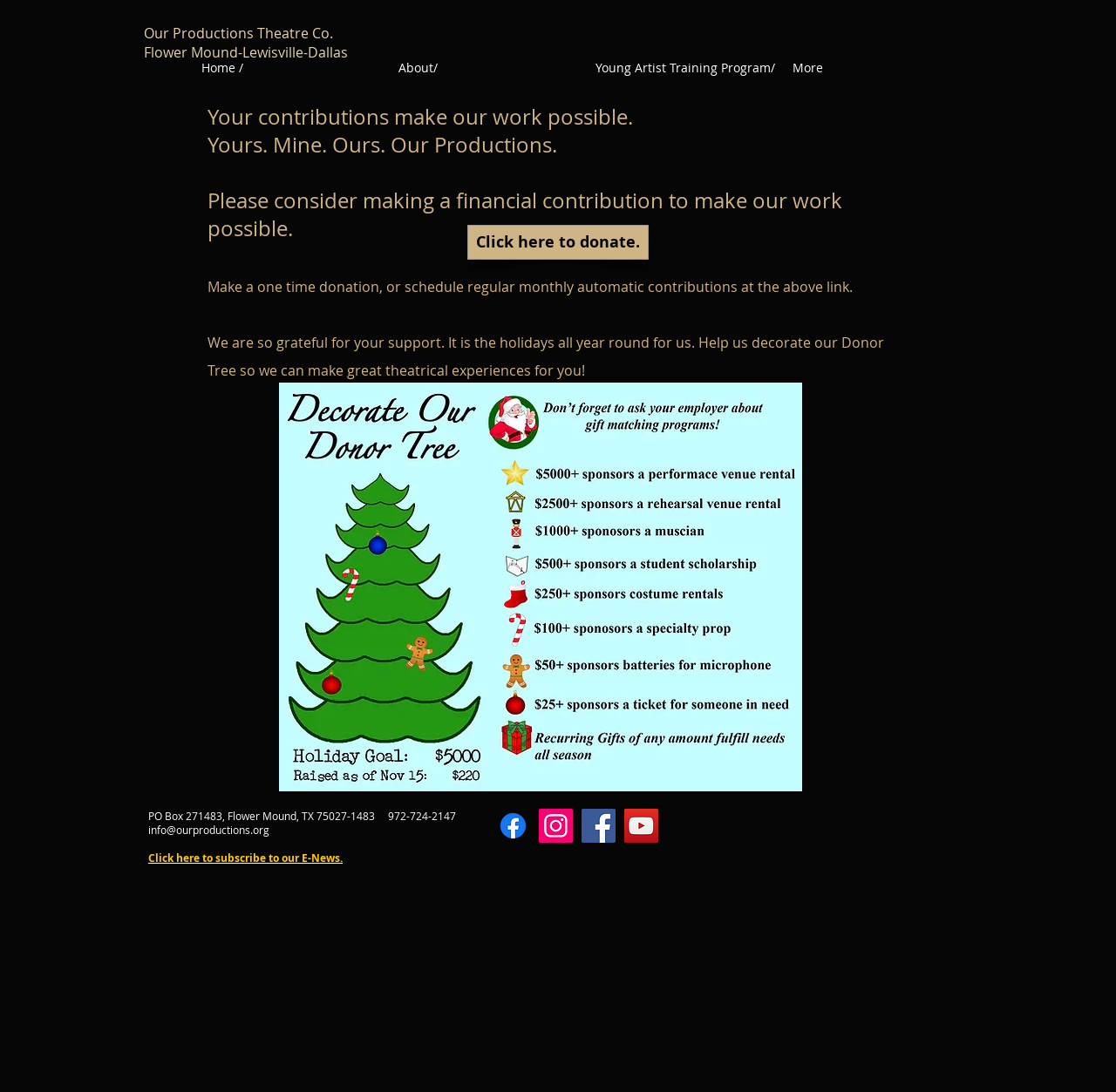Show the bounding box coordinates of the element that should be clicked to complete the task: "Click Home".

[0.173, 0.022, 0.349, 0.103]